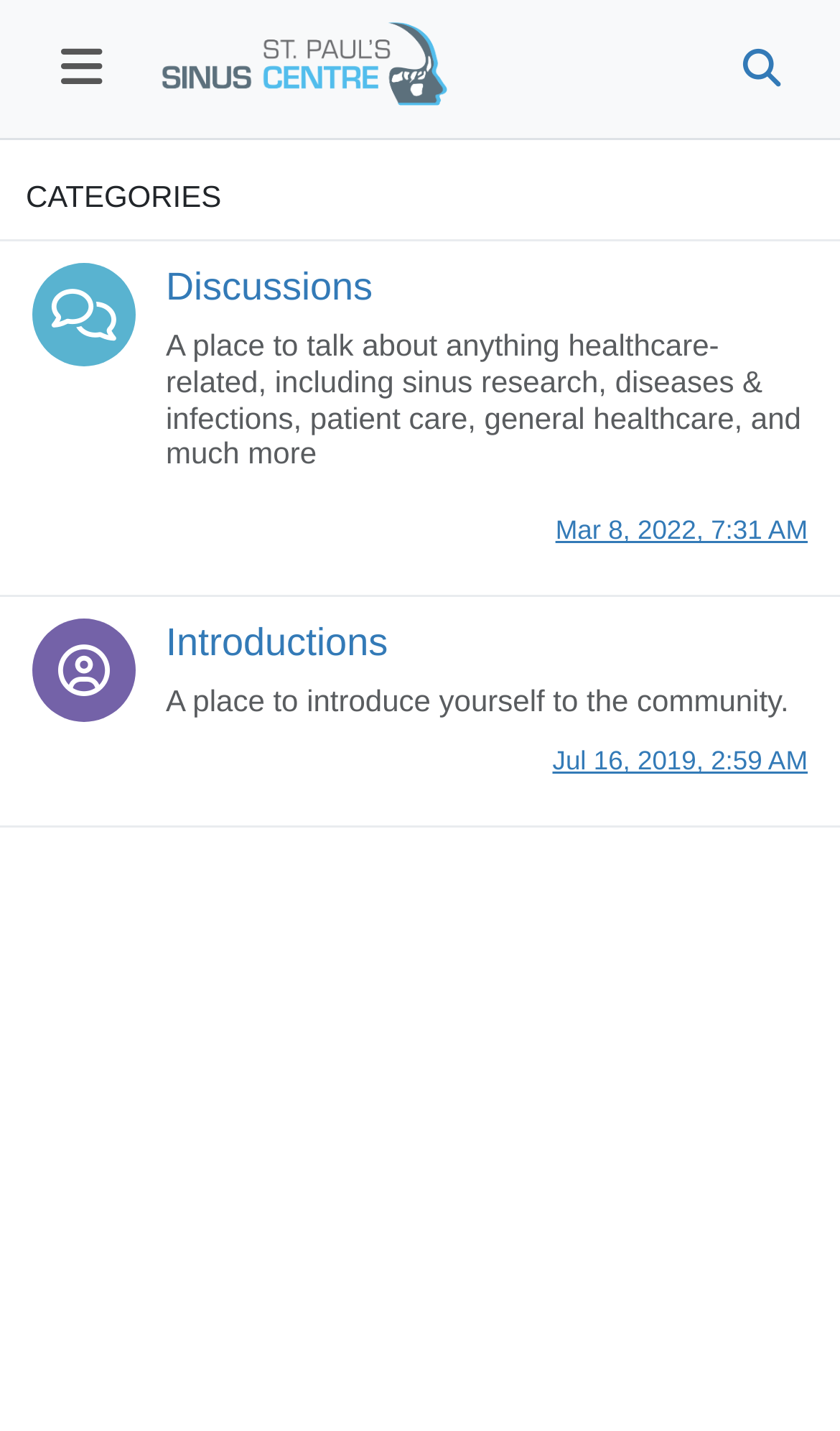Provide a one-word or brief phrase answer to the question:
What is the topic of the first category?

Discussions